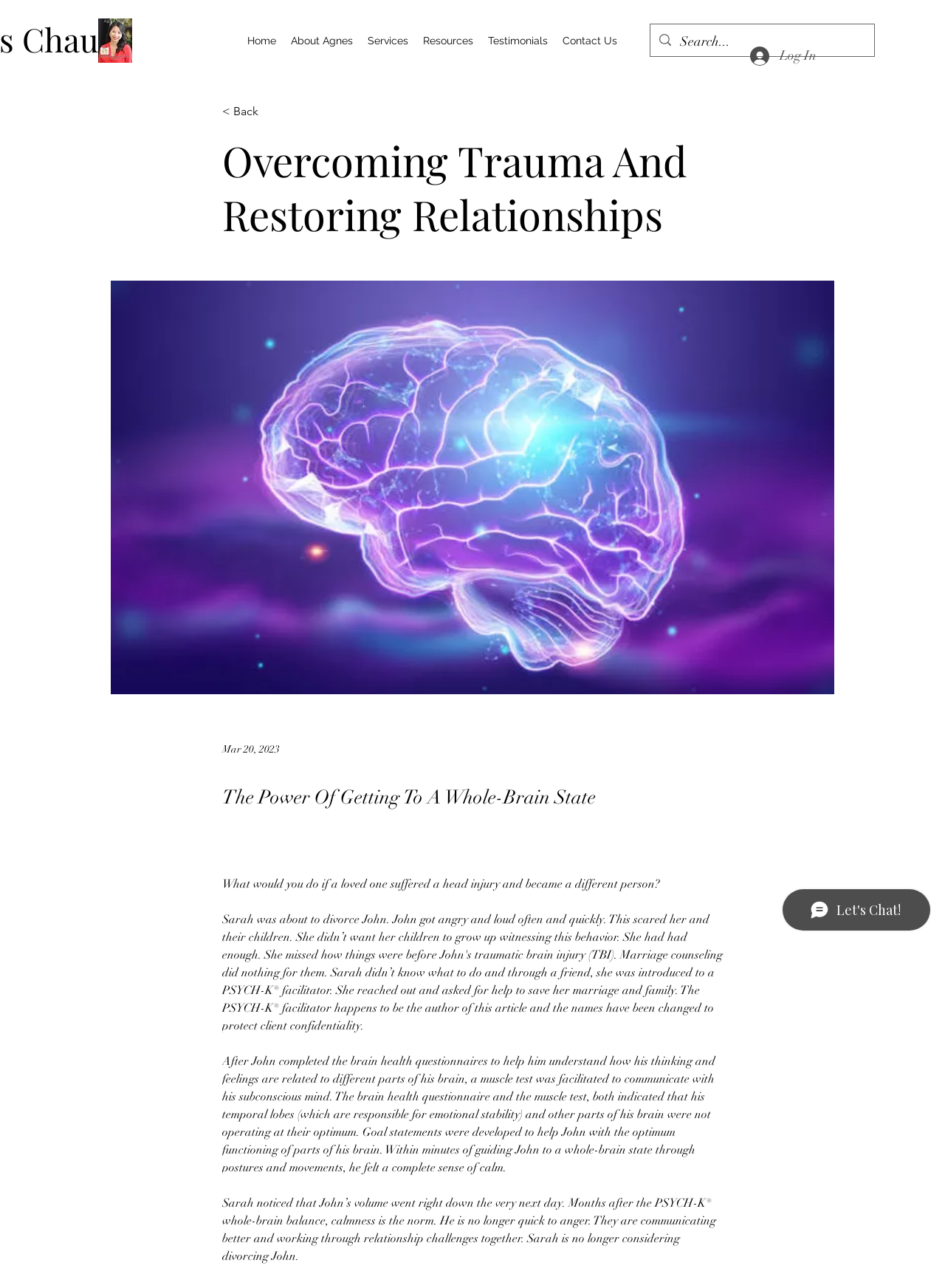What is the topic of the article?
Please provide a comprehensive answer based on the information in the image.

The heading 'Overcoming Trauma And Restoring Relationships' and the content of the article, which talks about a person's transformation after a traumatic brain injury, suggest that the topic of the article is overcoming trauma.